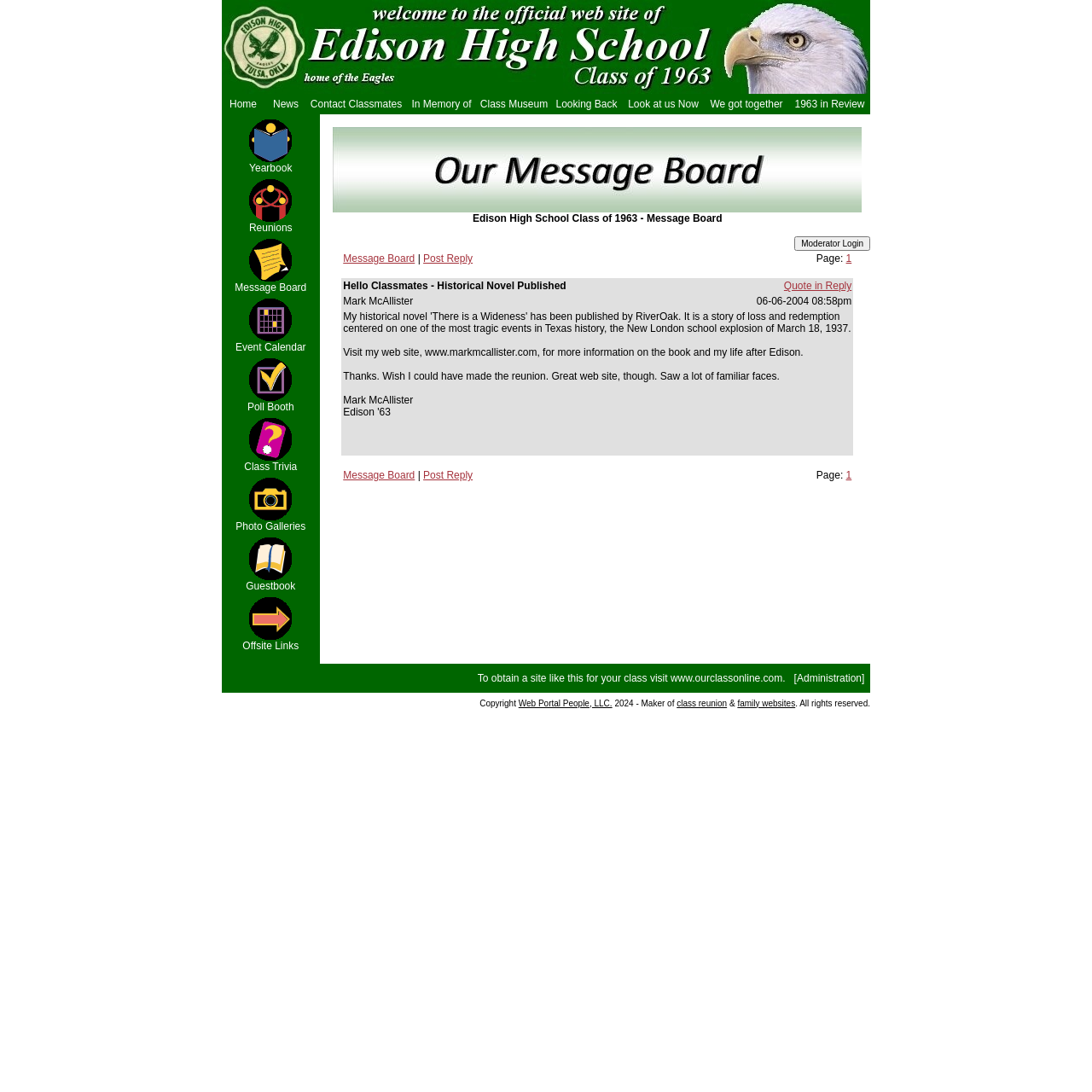Pinpoint the bounding box coordinates of the clickable area needed to execute the instruction: "Login as a moderator". The coordinates should be specified as four float numbers between 0 and 1, i.e., [left, top, right, bottom].

[0.727, 0.216, 0.797, 0.23]